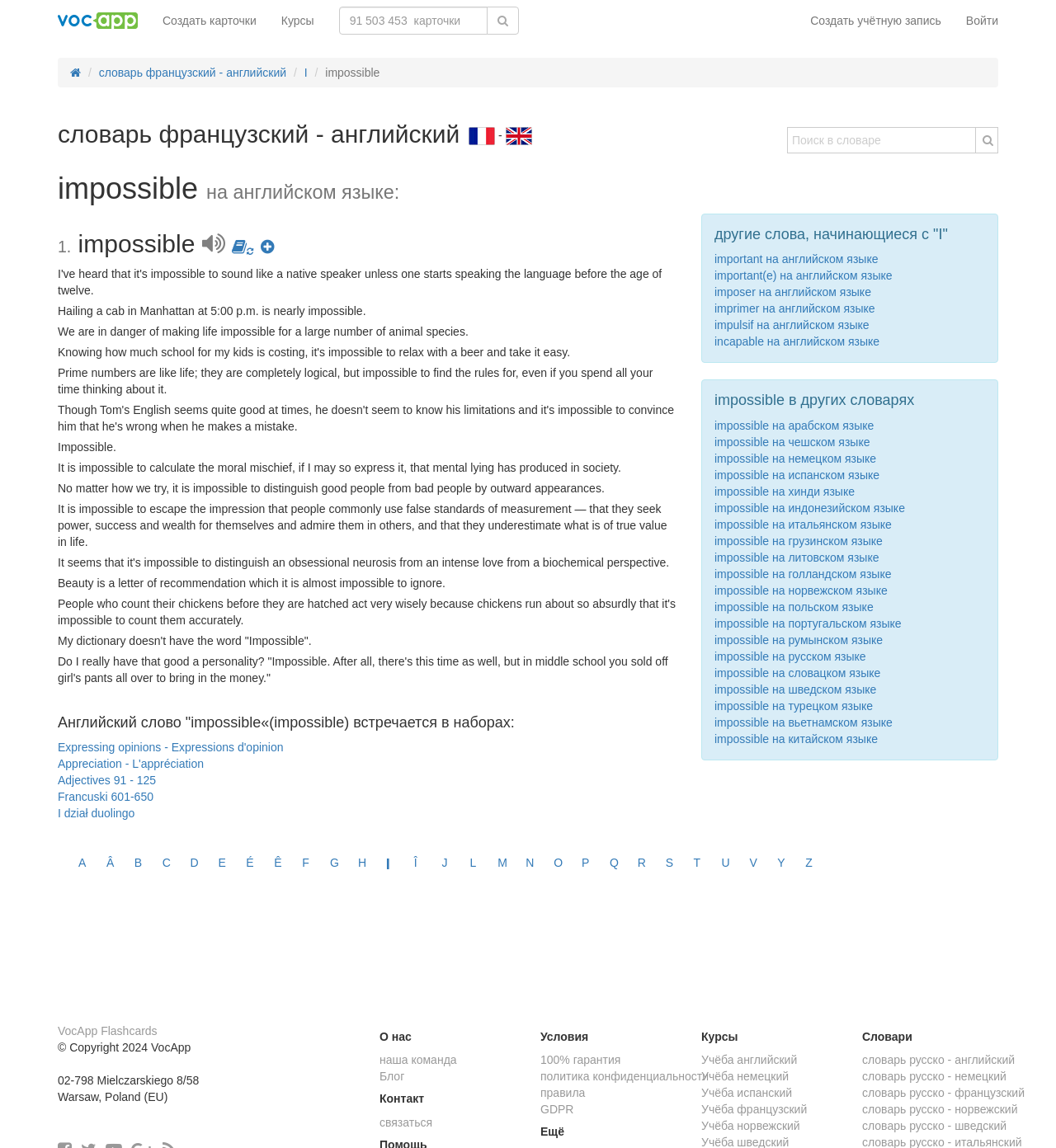Find the bounding box coordinates of the element I should click to carry out the following instruction: "Create a new account".

[0.756, 0.0, 0.903, 0.036]